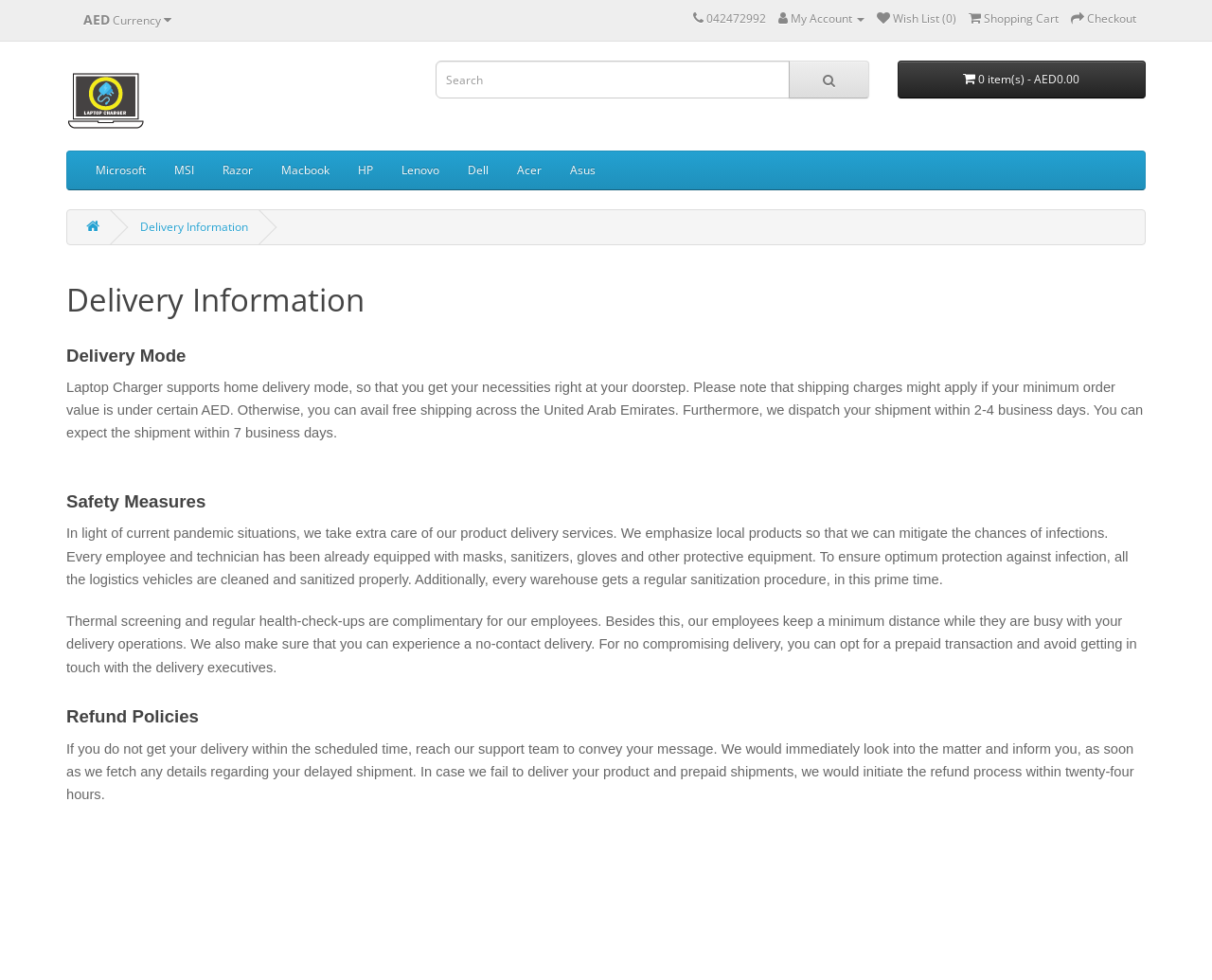Please locate the bounding box coordinates of the element that should be clicked to complete the given instruction: "View Microsoft laptop chargers".

[0.067, 0.155, 0.132, 0.193]